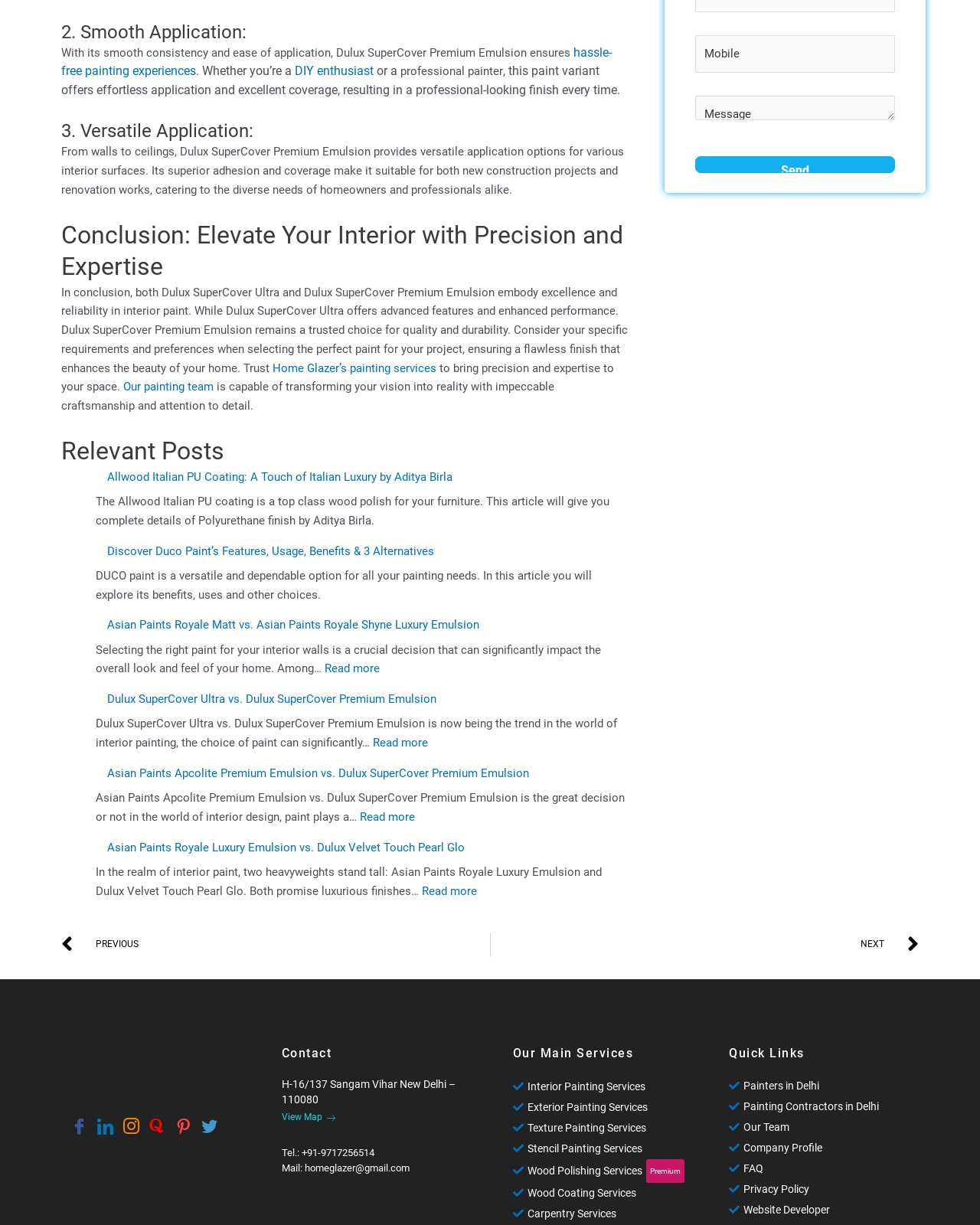How can I contact Home Glazer?
Craft a detailed and extensive response to the question.

The contact information section of the webpage provides a phone number (+91-9717256514) and an email address (homeglazer@gmail.com) to get in touch with Home Glazer.